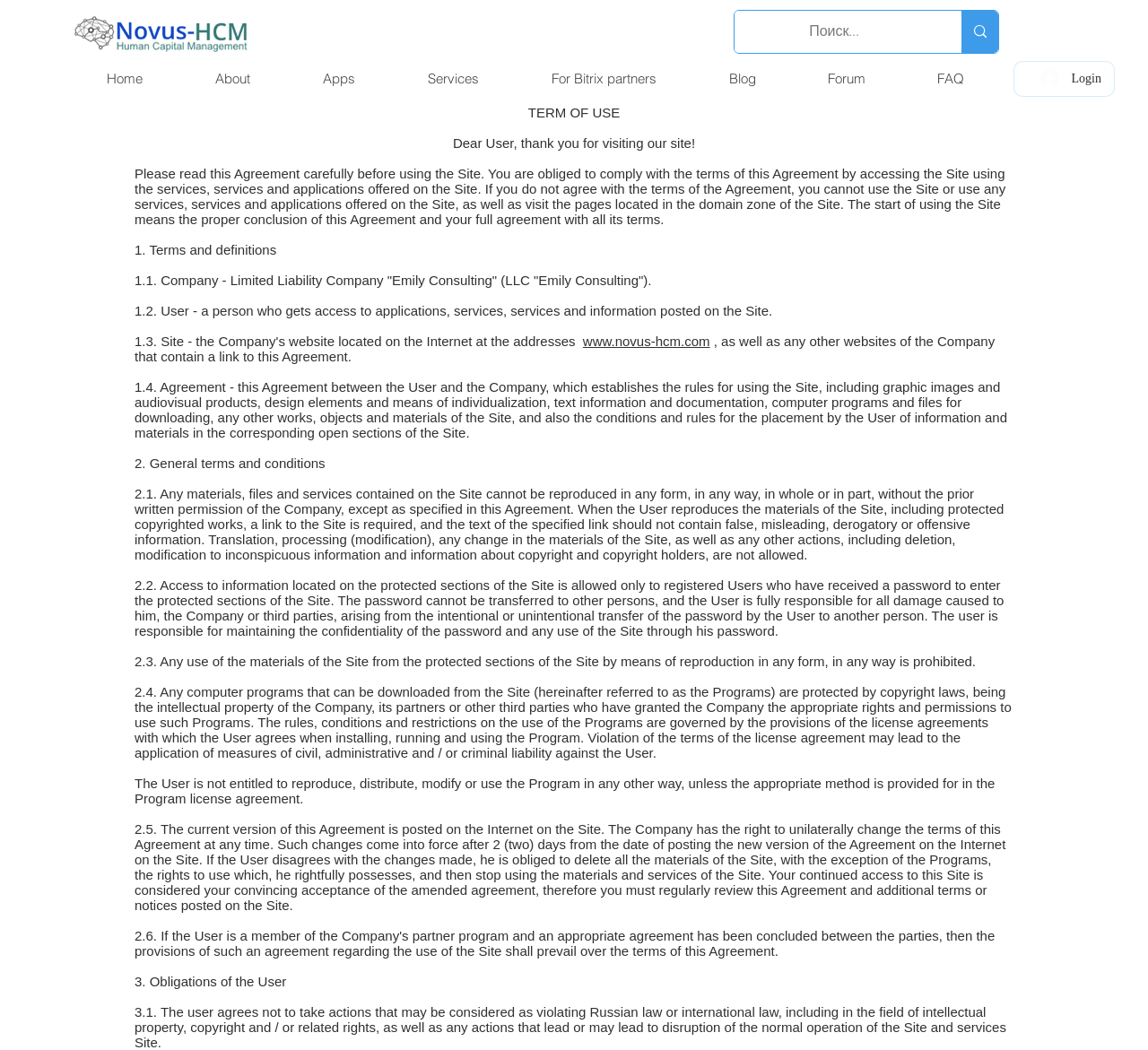What is the user not entitled to do with the program?
Answer the question with a detailed and thorough explanation.

The user is not entitled to reproduce, distribute, modify or use the program in any other way, unless the appropriate method is provided for in the program license agreement.